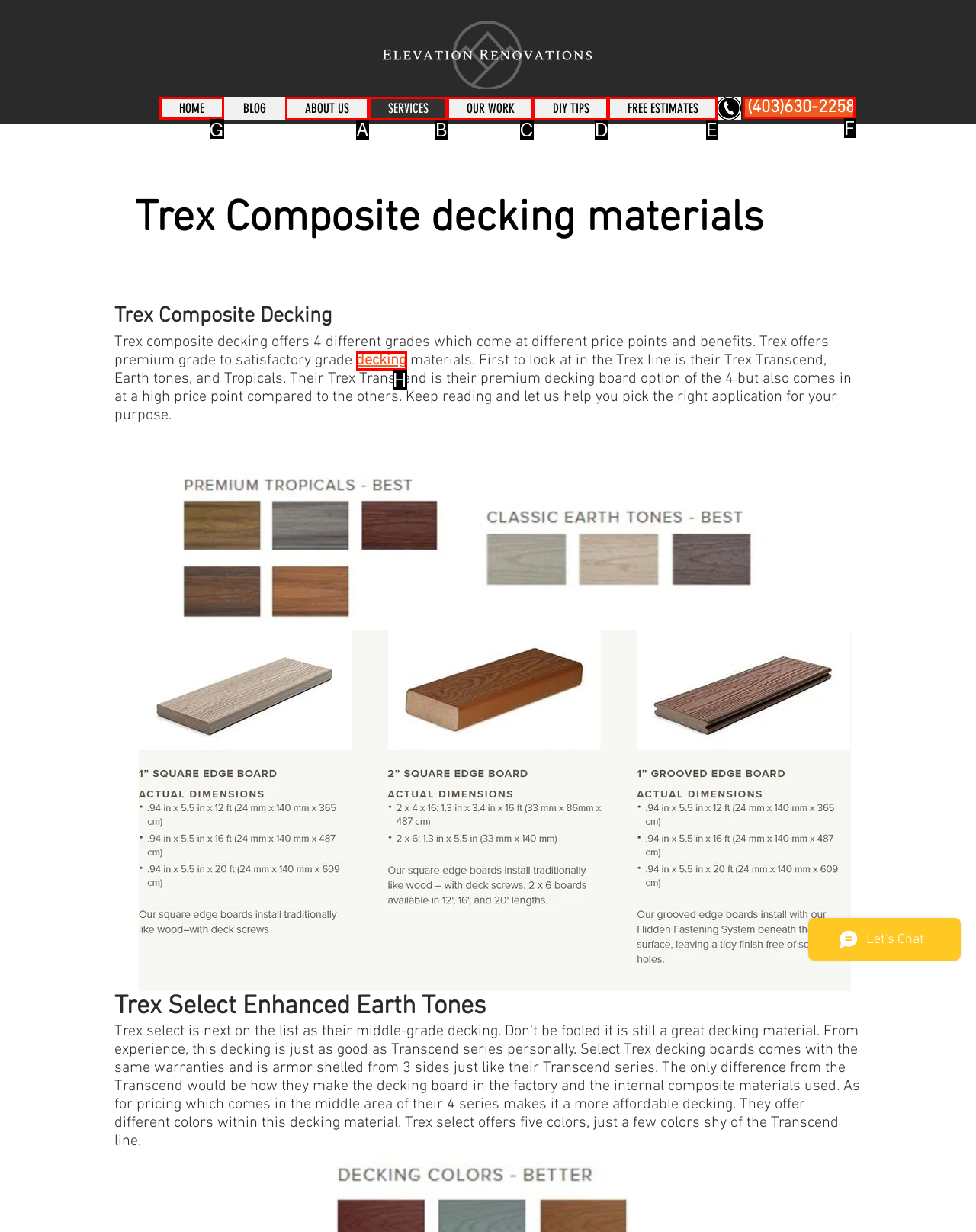Tell me which one HTML element I should click to complete the following instruction: Click the HOME link
Answer with the option's letter from the given choices directly.

G